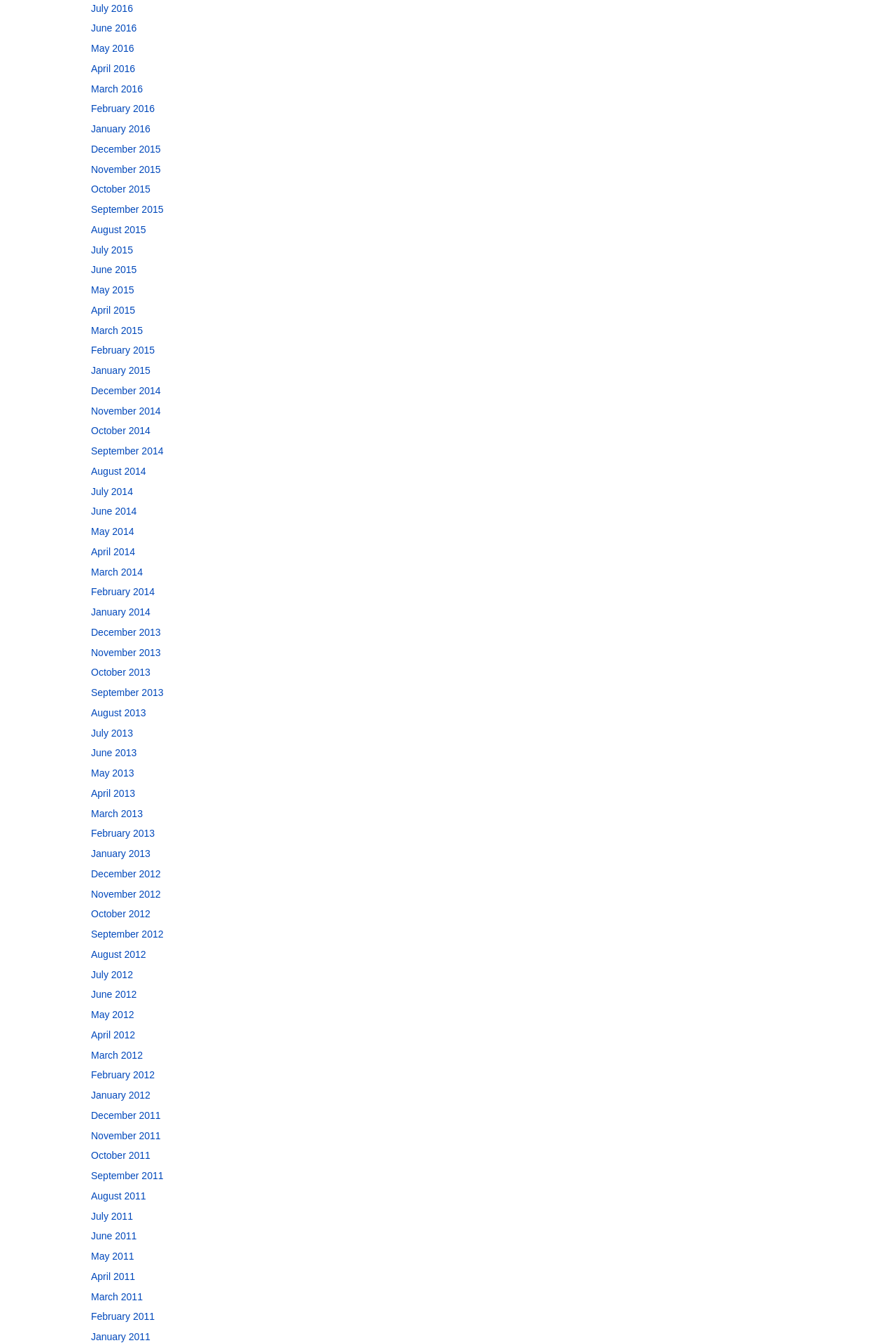Please find the bounding box coordinates of the element's region to be clicked to carry out this instruction: "View January 2011 archives".

[0.102, 0.991, 0.168, 0.999]